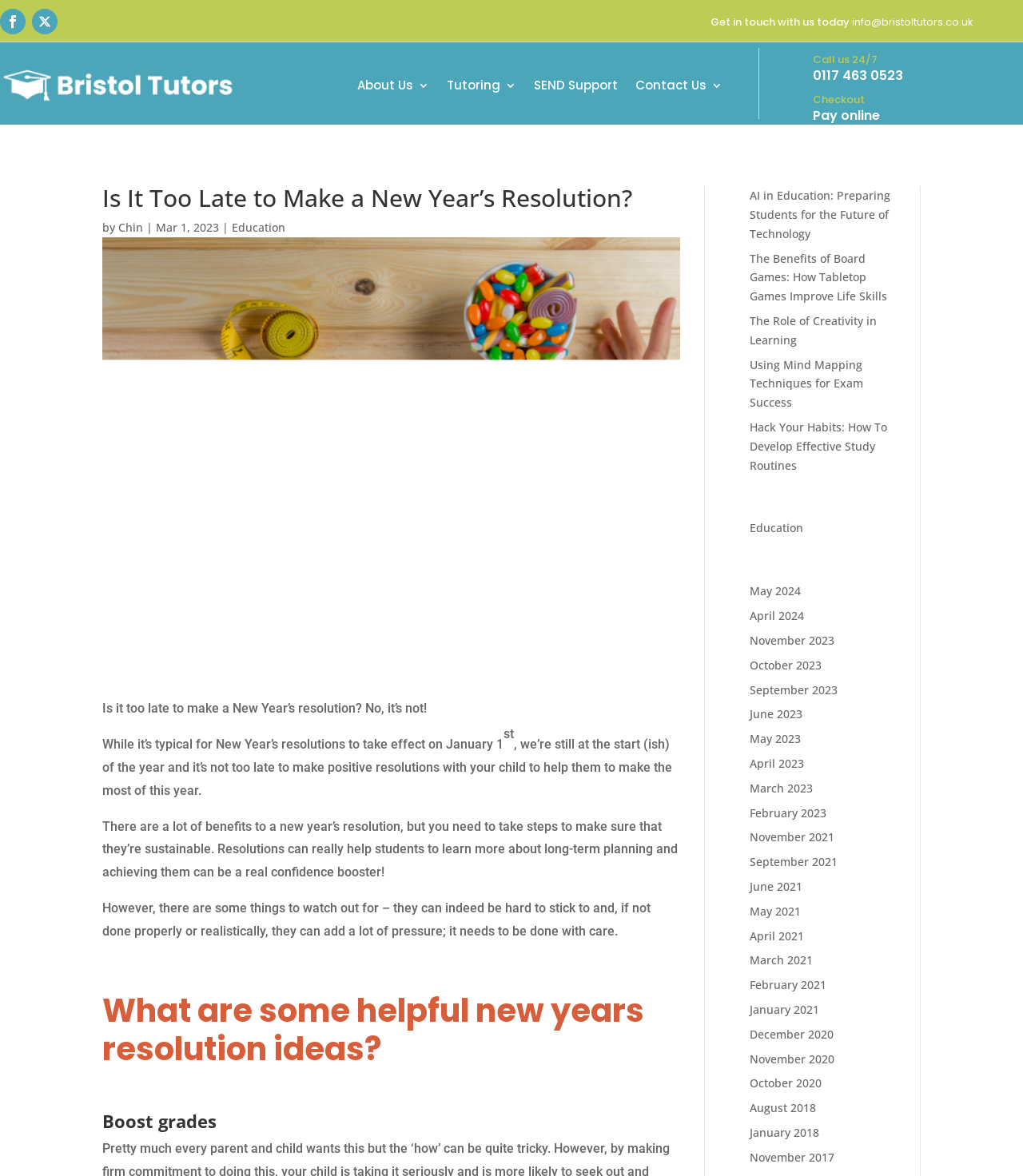Locate the primary headline on the webpage and provide its text.

Is It Too Late to Make a New Year’s Resolution?